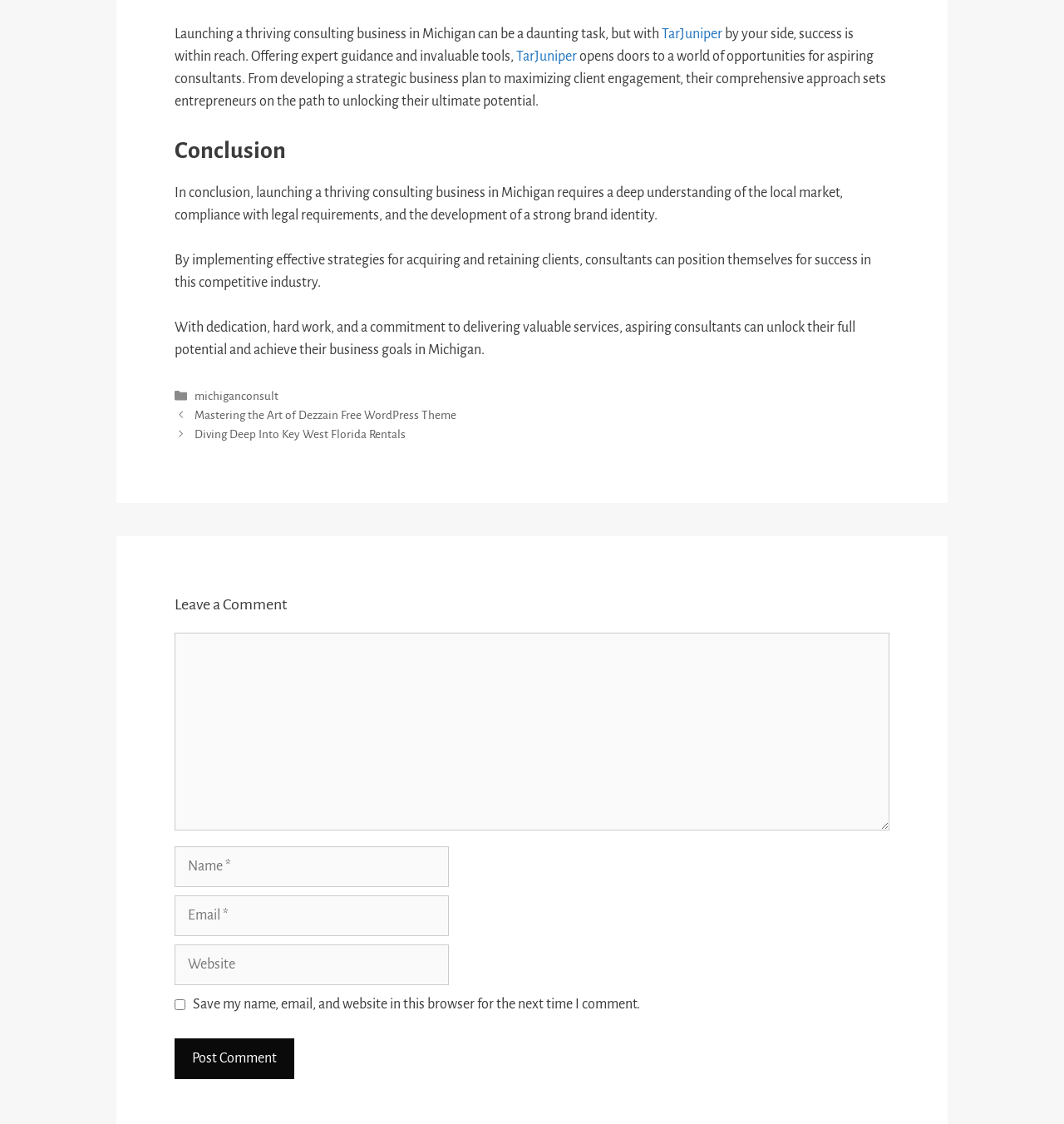Please identify the bounding box coordinates of the clickable element to fulfill the following instruction: "Click the TarJuniper link". The coordinates should be four float numbers between 0 and 1, i.e., [left, top, right, bottom].

[0.622, 0.024, 0.679, 0.037]